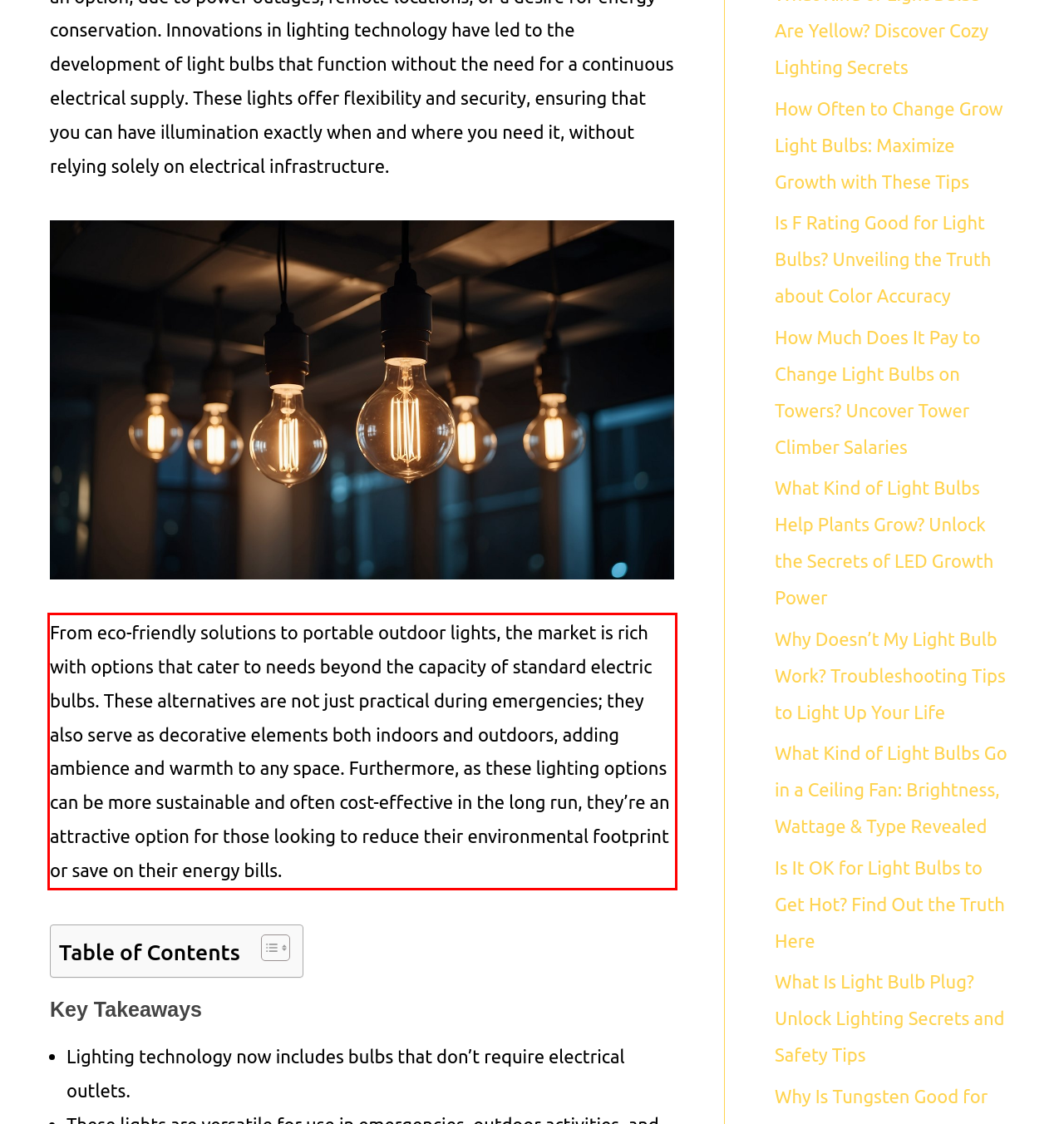You are provided with a screenshot of a webpage that includes a red bounding box. Extract and generate the text content found within the red bounding box.

From eco-friendly solutions to portable outdoor lights, the market is rich with options that cater to needs beyond the capacity of standard electric bulbs. These alternatives are not just practical during emergencies; they also serve as decorative elements both indoors and outdoors, adding ambience and warmth to any space. Furthermore, as these lighting options can be more sustainable and often cost-effective in the long run, they’re an attractive option for those looking to reduce their environmental footprint or save on their energy bills.